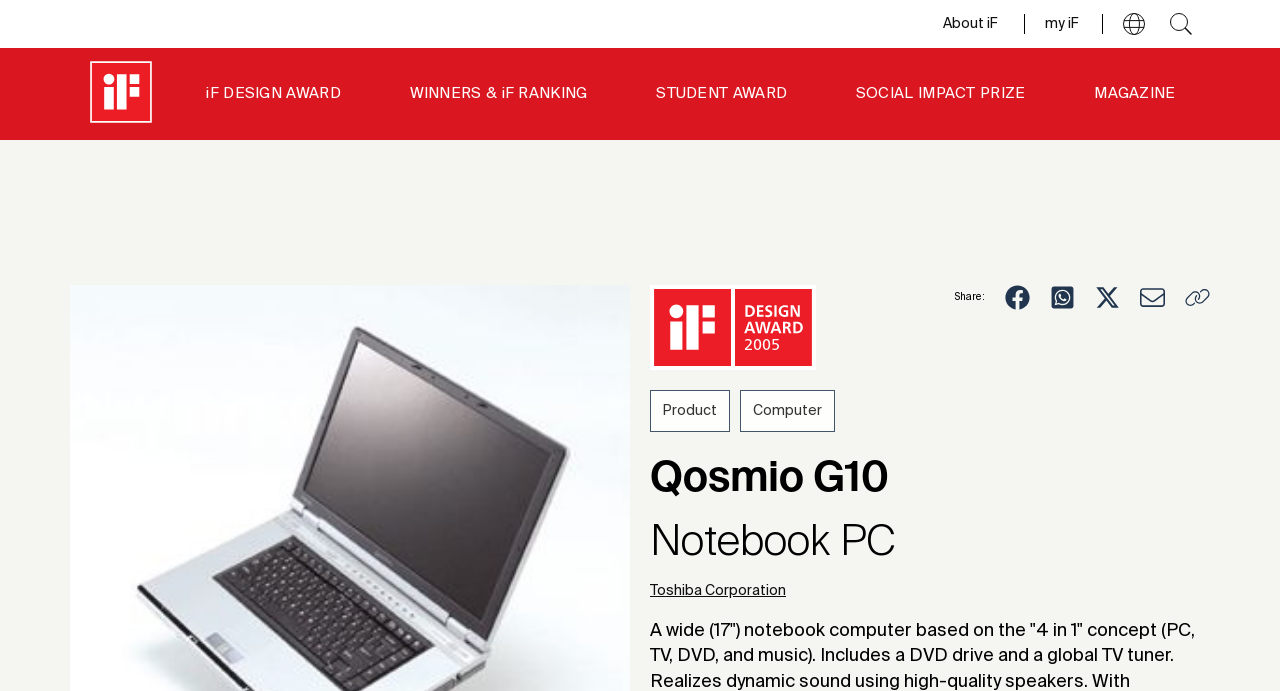Answer the question with a single word or phrase: 
What is the year mentioned in the webpage?

2005